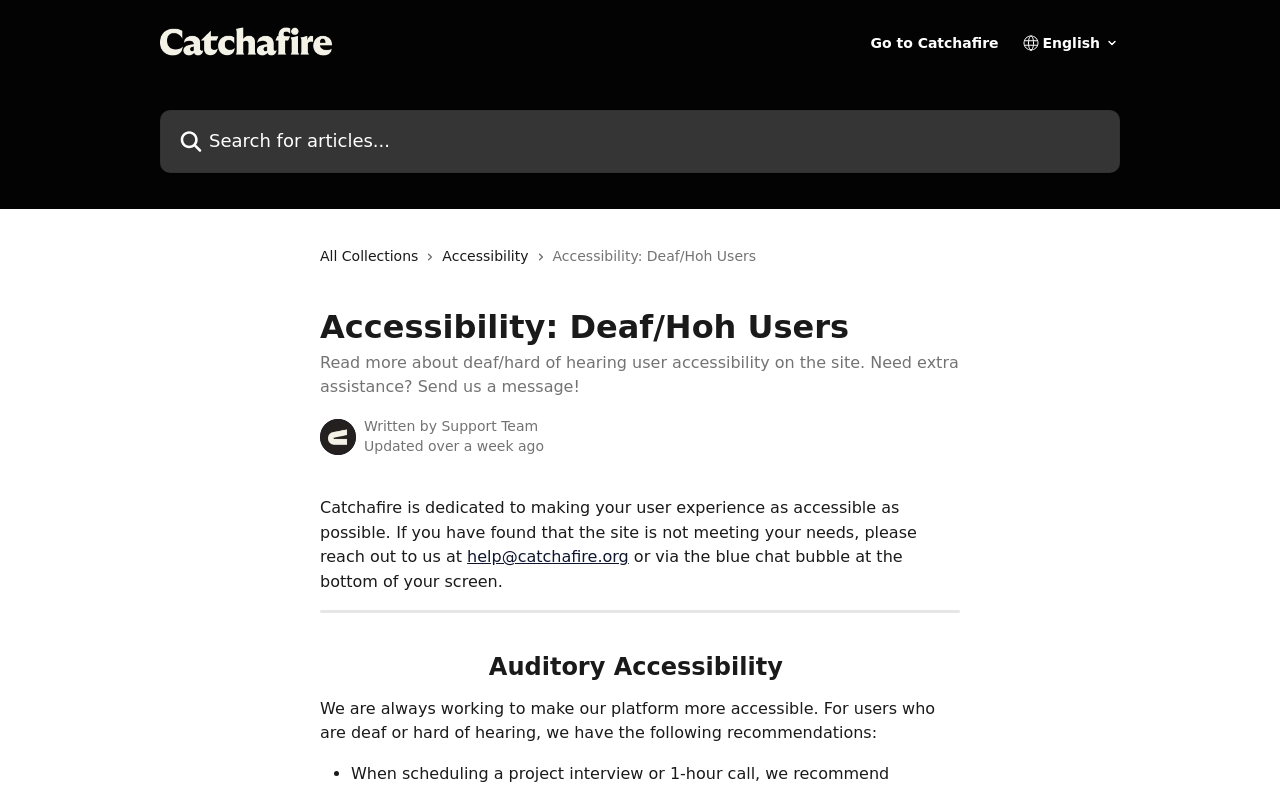Look at the image and give a detailed response to the following question: What is Catchafire's commitment to accessibility?

The static text 'Catchafire is dedicated to making your user experience as accessible as possible' indicates that Catchafire is committed to ensuring that its platform is accessible to all users, including those with disabilities.